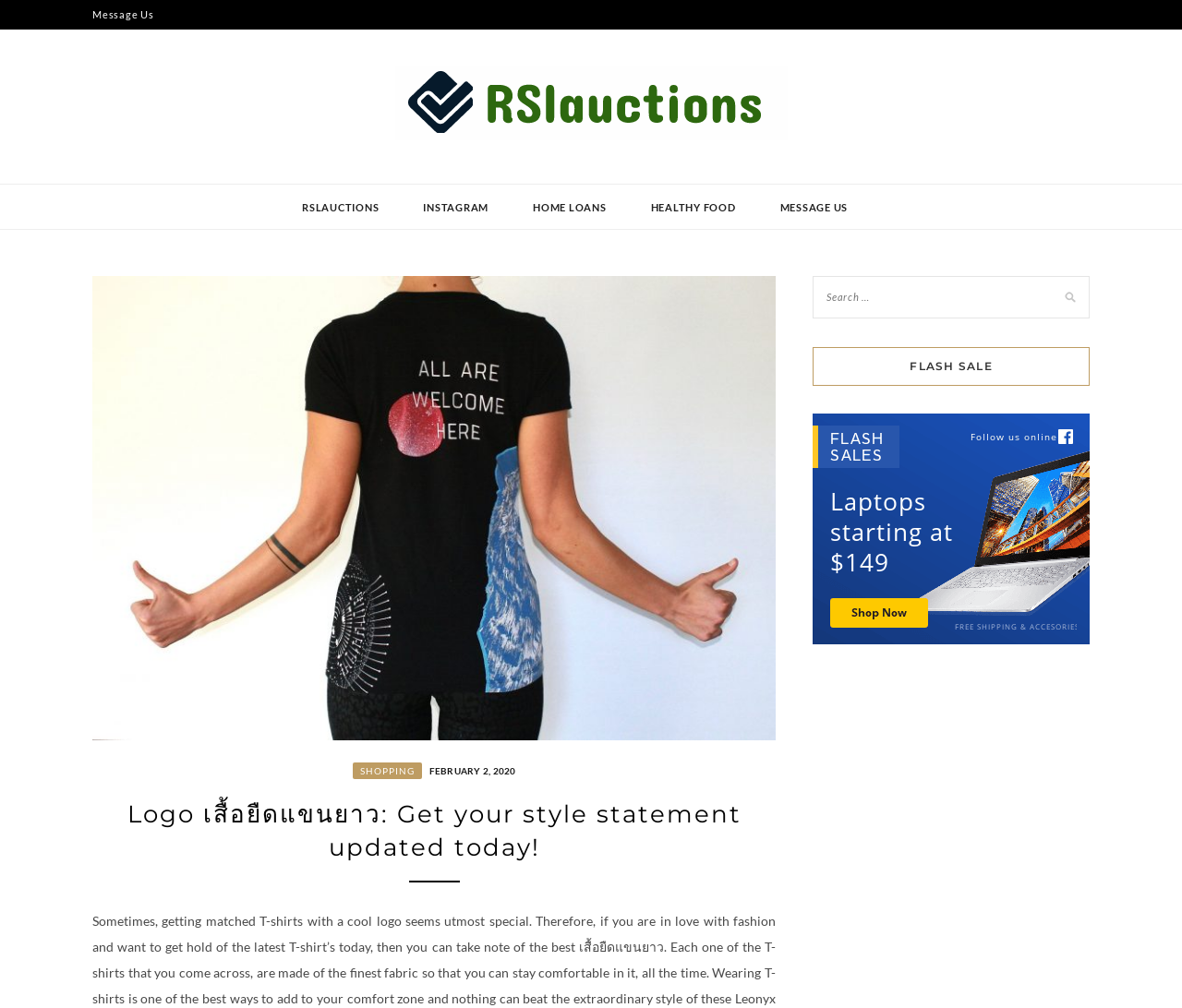What type of products are featured on this website?
Examine the image and give a concise answer in one word or a short phrase.

T-shirts